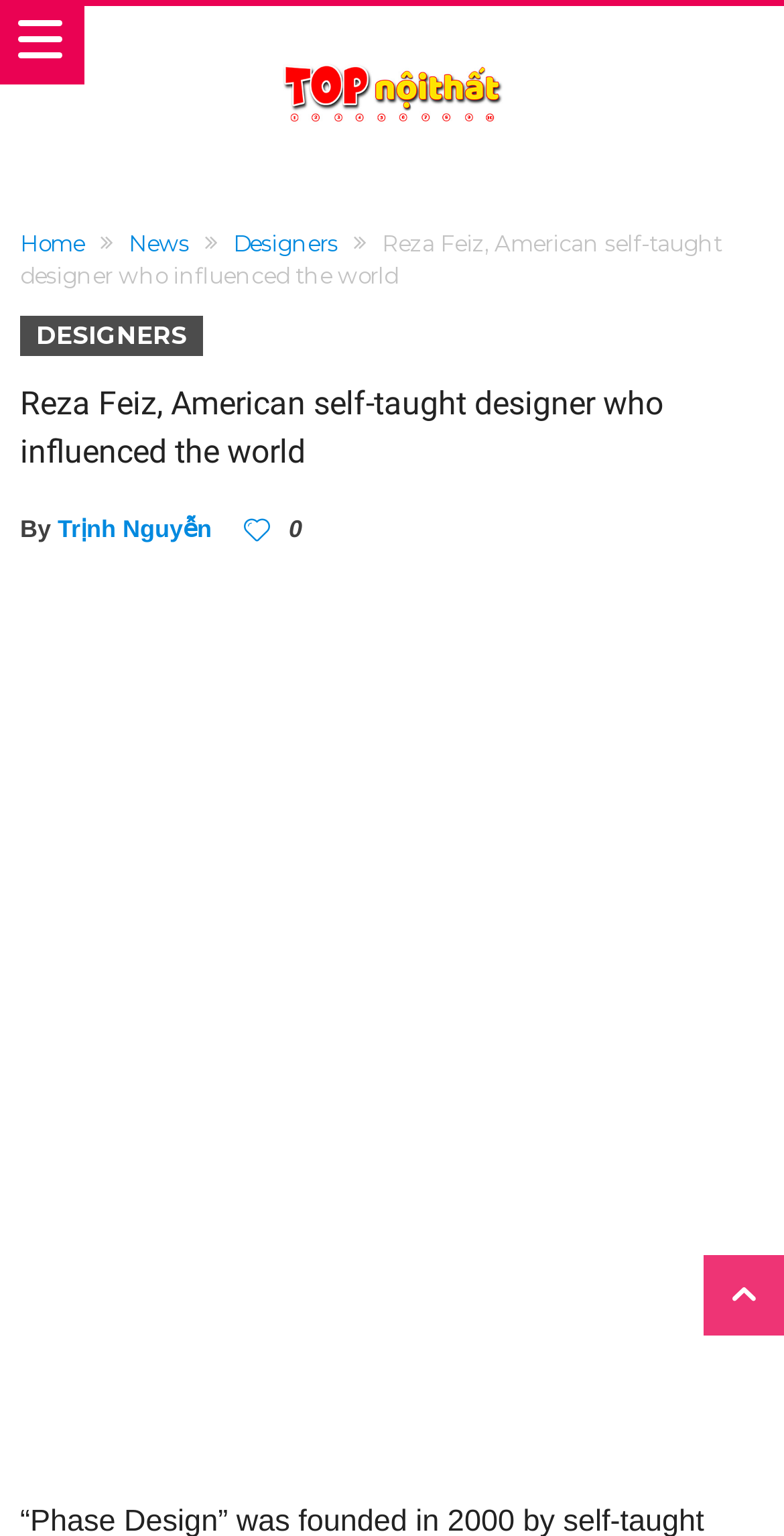Find the bounding box of the UI element described as follows: "Trịnh Nguyễn".

[0.074, 0.334, 0.27, 0.355]